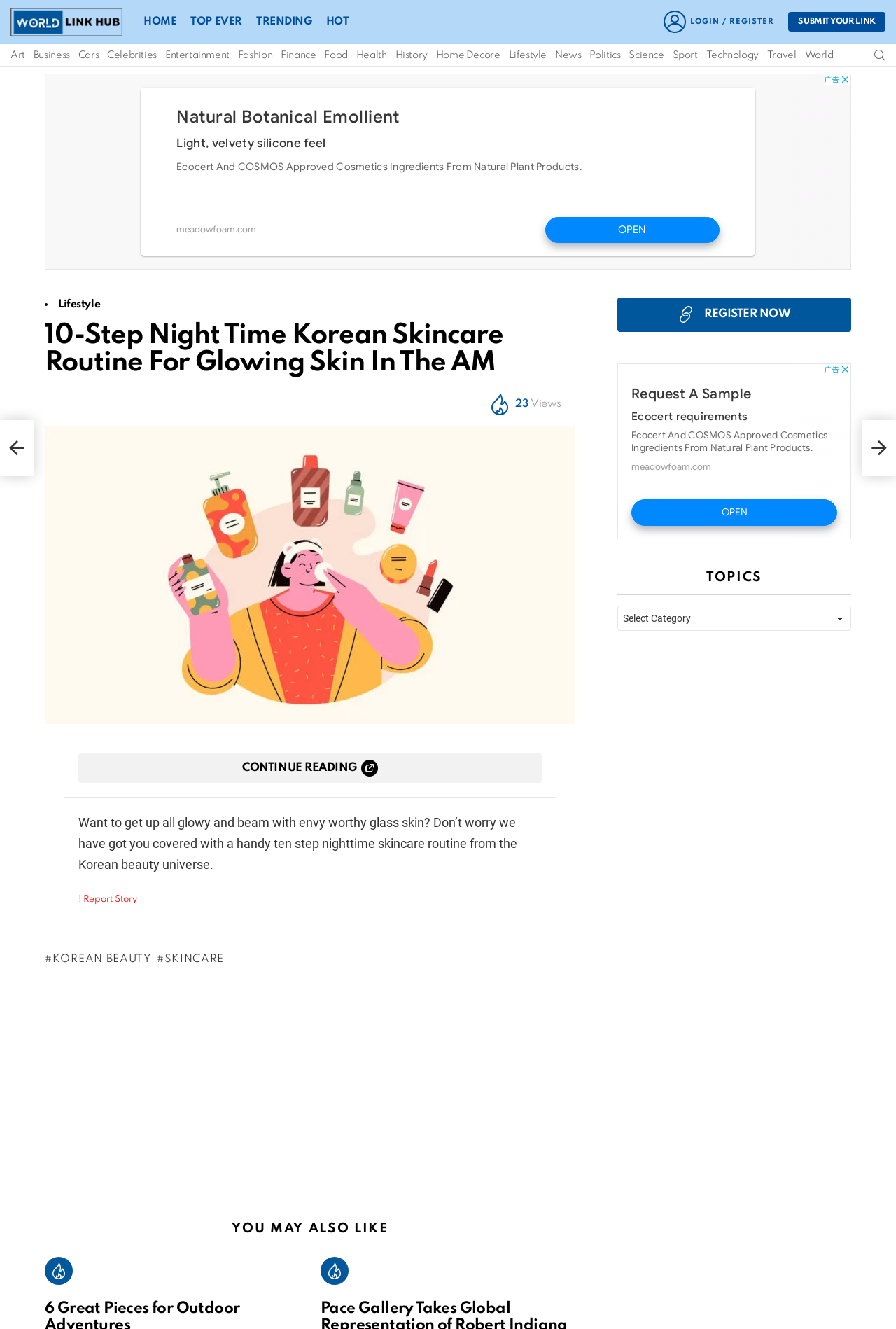Please determine the bounding box coordinates of the element's region to click for the following instruction: "Submit your link".

[0.88, 0.009, 0.988, 0.024]